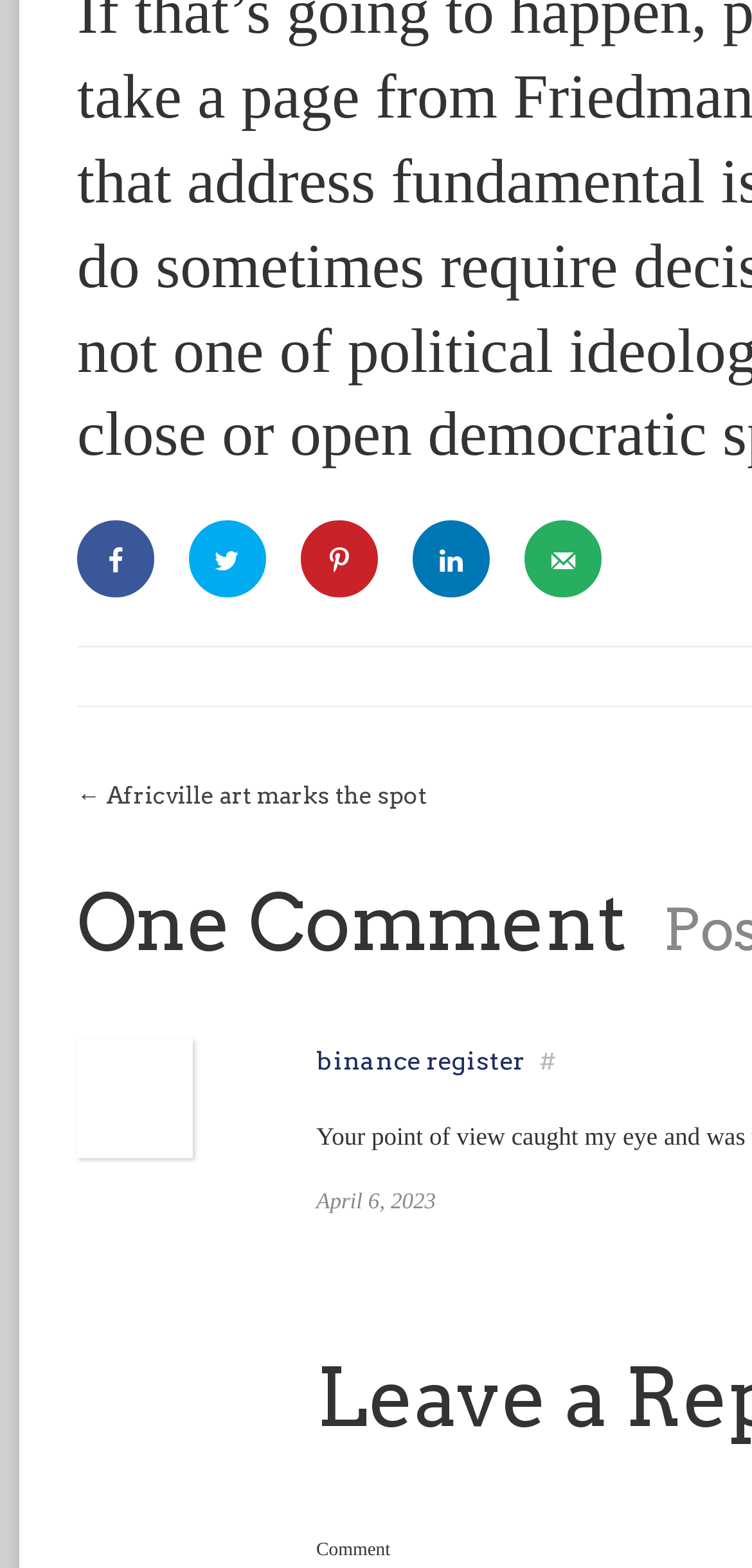Locate the bounding box of the UI element described in the following text: "aria-label="LOGO_fkp_STRONA1_en"".

None